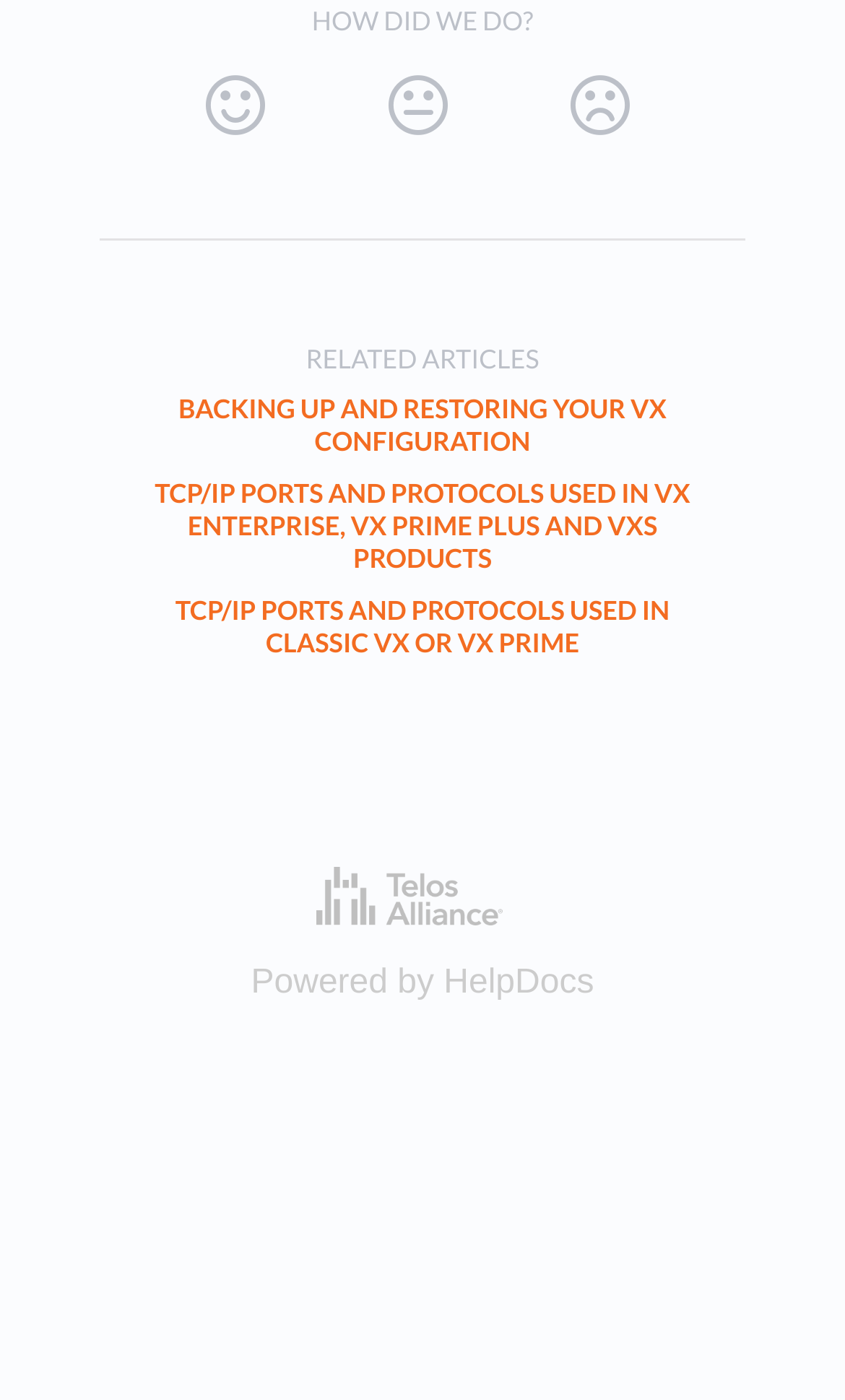What is the topic of the related articles listed on the webpage?
Answer the question with as much detail as you can, using the image as a reference.

The related articles listed on the webpage are all related to VX configuration and TCP/IP ports, with topics such as backing up and restoring VX configuration, and TCP/IP ports and protocols used in different VX products.